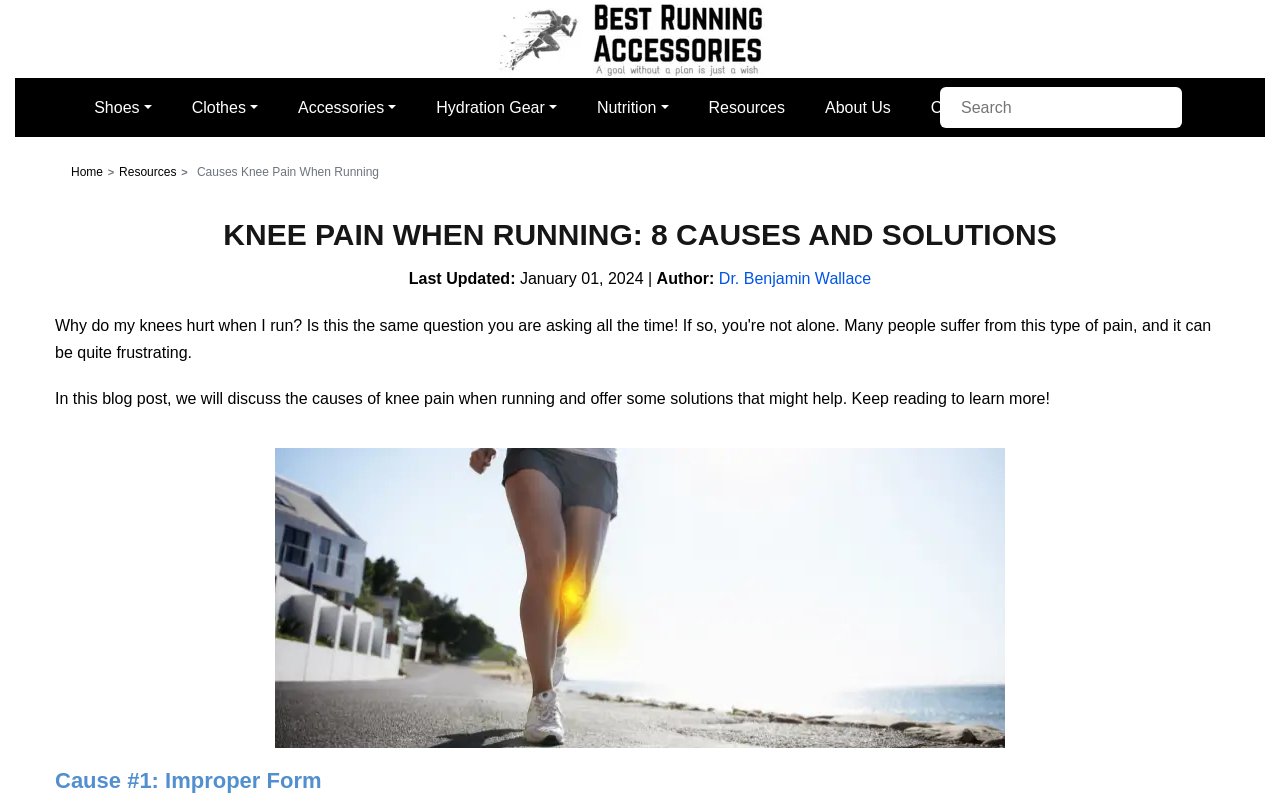What is the purpose of the search textbox?
Answer the question using a single word or phrase, according to the image.

To search the website